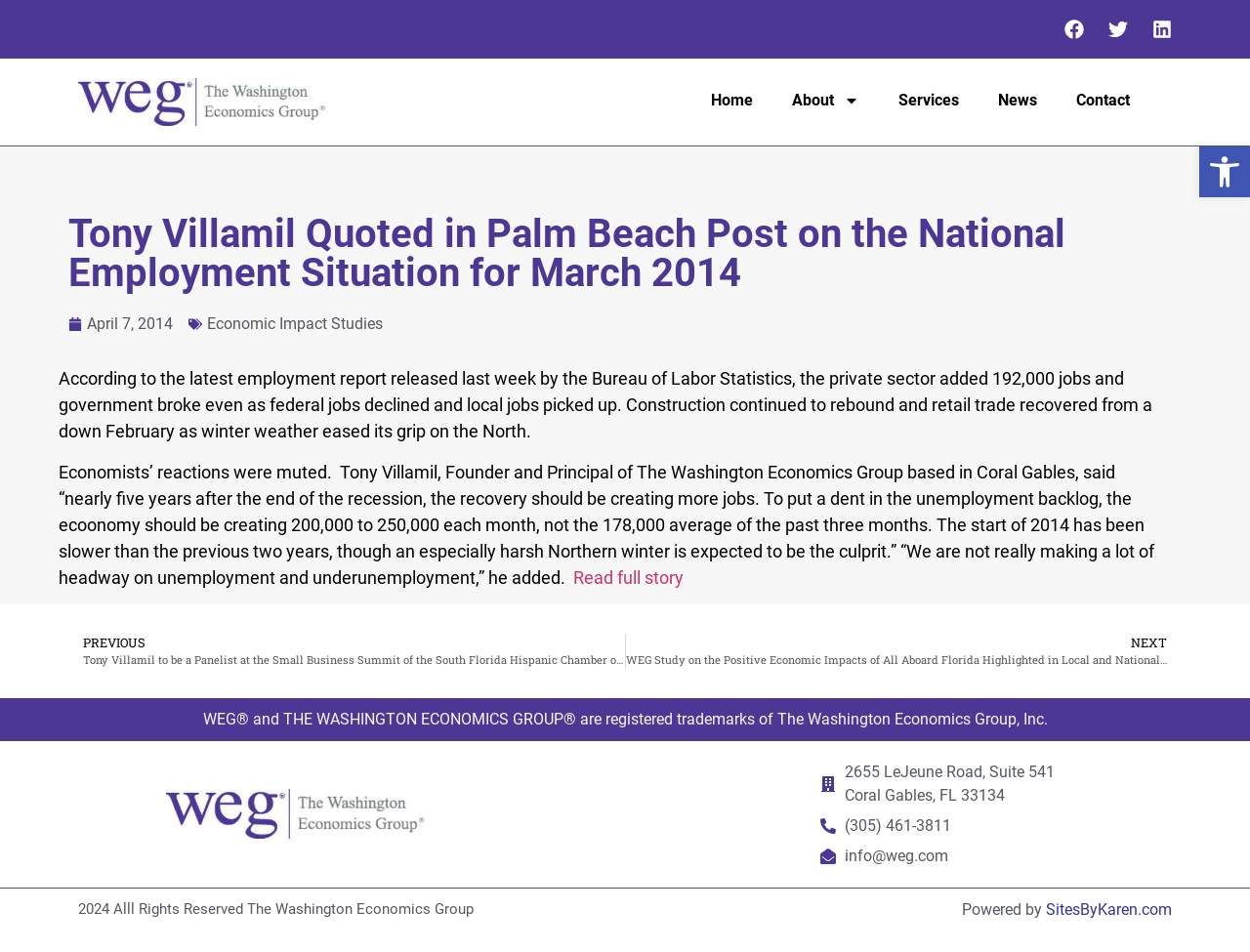What is the address of The Washington Economics Group?
Answer the question with a single word or phrase by looking at the picture.

2655 LeJeune Road, Suite 541, Coral Gables, FL 33134